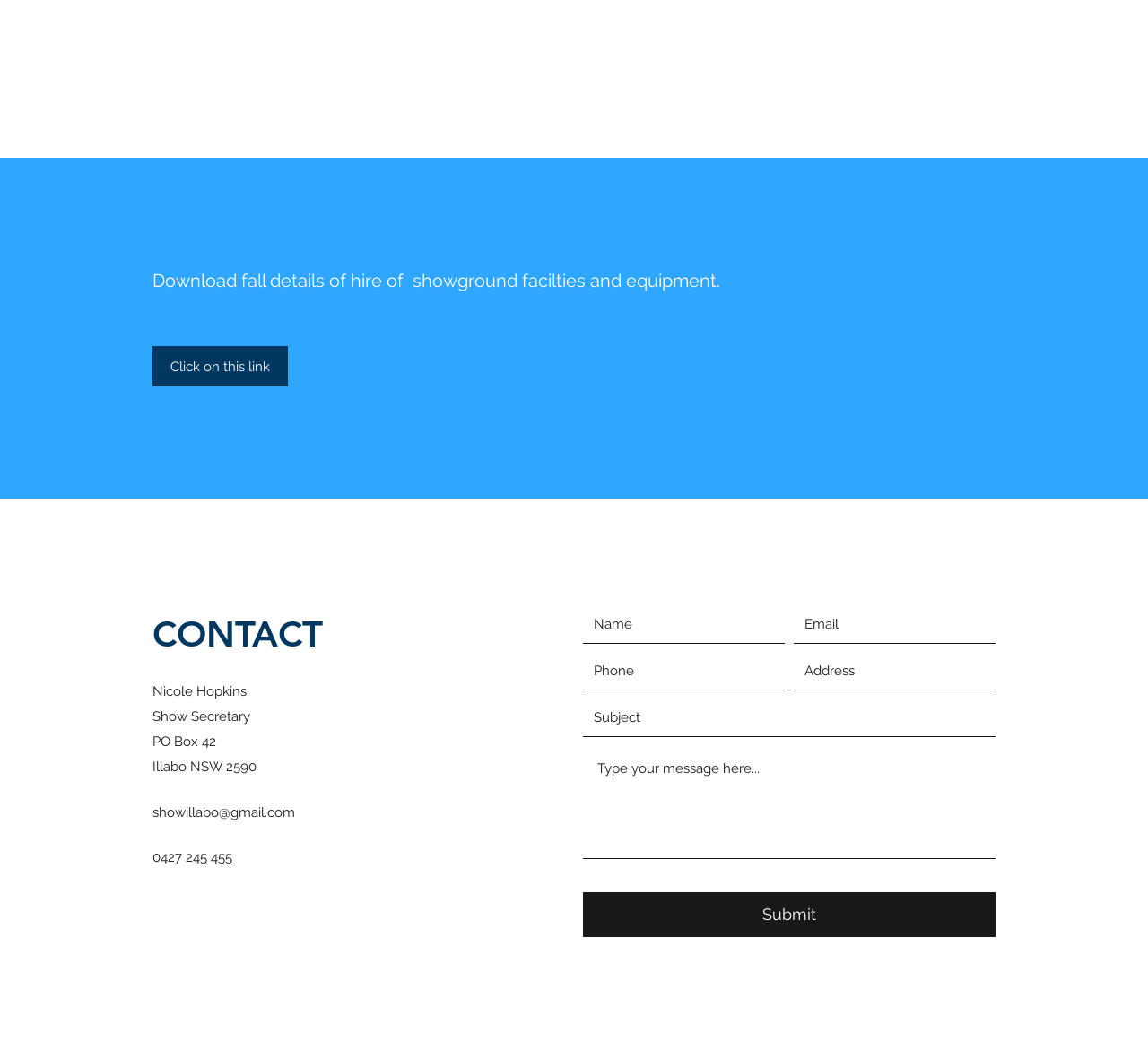Locate the bounding box coordinates of the area you need to click to fulfill this instruction: 'download fall details of hire of showground facilities and equipment'. The coordinates must be in the form of four float numbers ranging from 0 to 1: [left, top, right, bottom].

[0.133, 0.251, 0.867, 0.28]